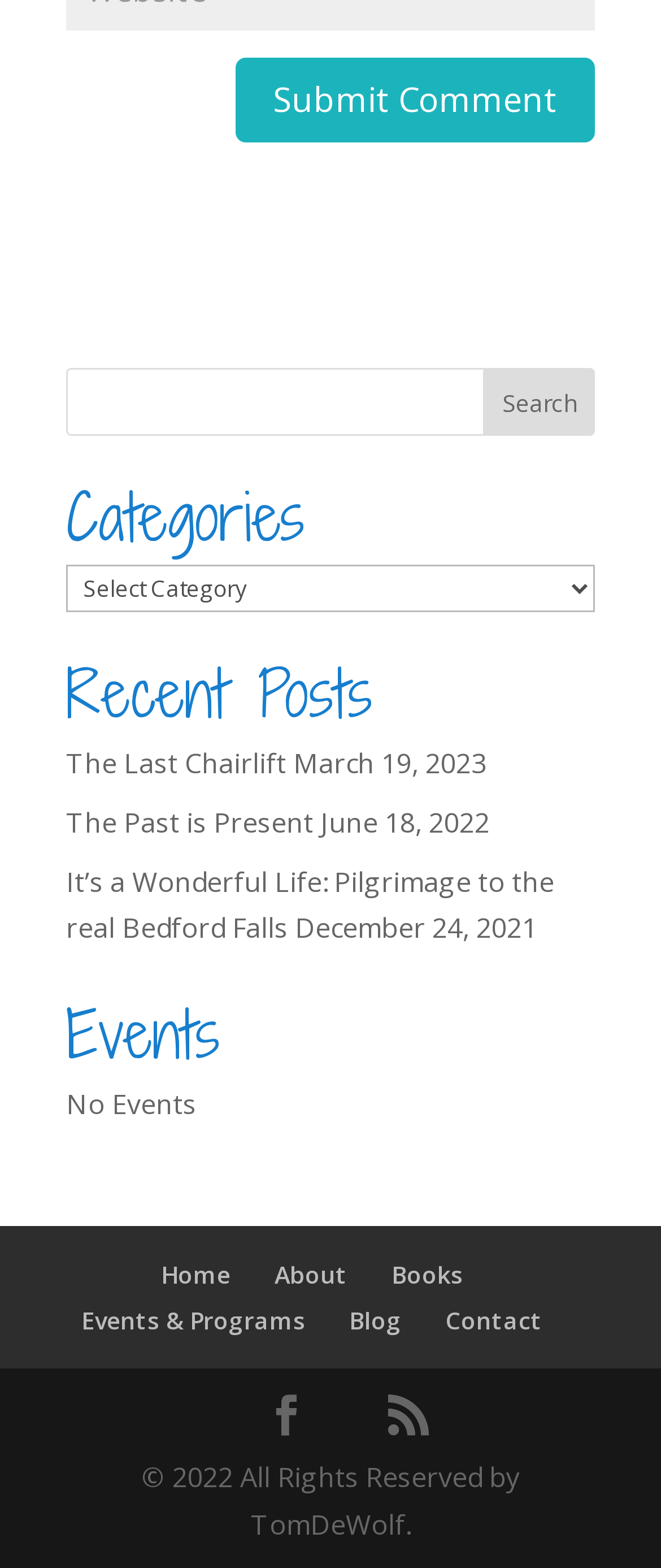Determine the bounding box coordinates of the clickable element to achieve the following action: 'read the blog post 'The Last Chairlift''. Provide the coordinates as four float values between 0 and 1, formatted as [left, top, right, bottom].

[0.1, 0.475, 0.433, 0.498]